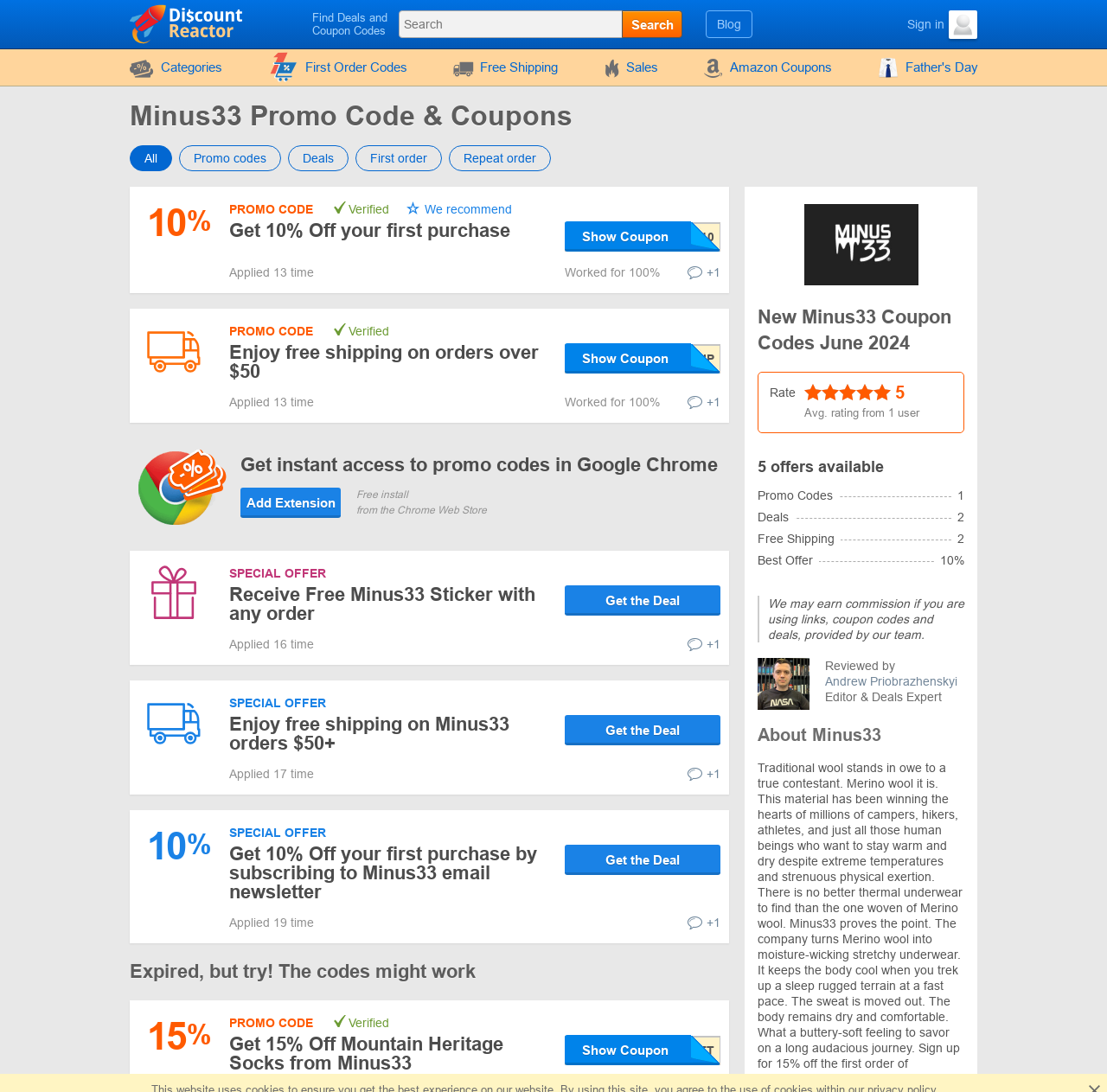Please locate the bounding box coordinates of the element's region that needs to be clicked to follow the instruction: "Add Extension". The bounding box coordinates should be provided as four float numbers between 0 and 1, i.e., [left, top, right, bottom].

[0.217, 0.446, 0.308, 0.474]